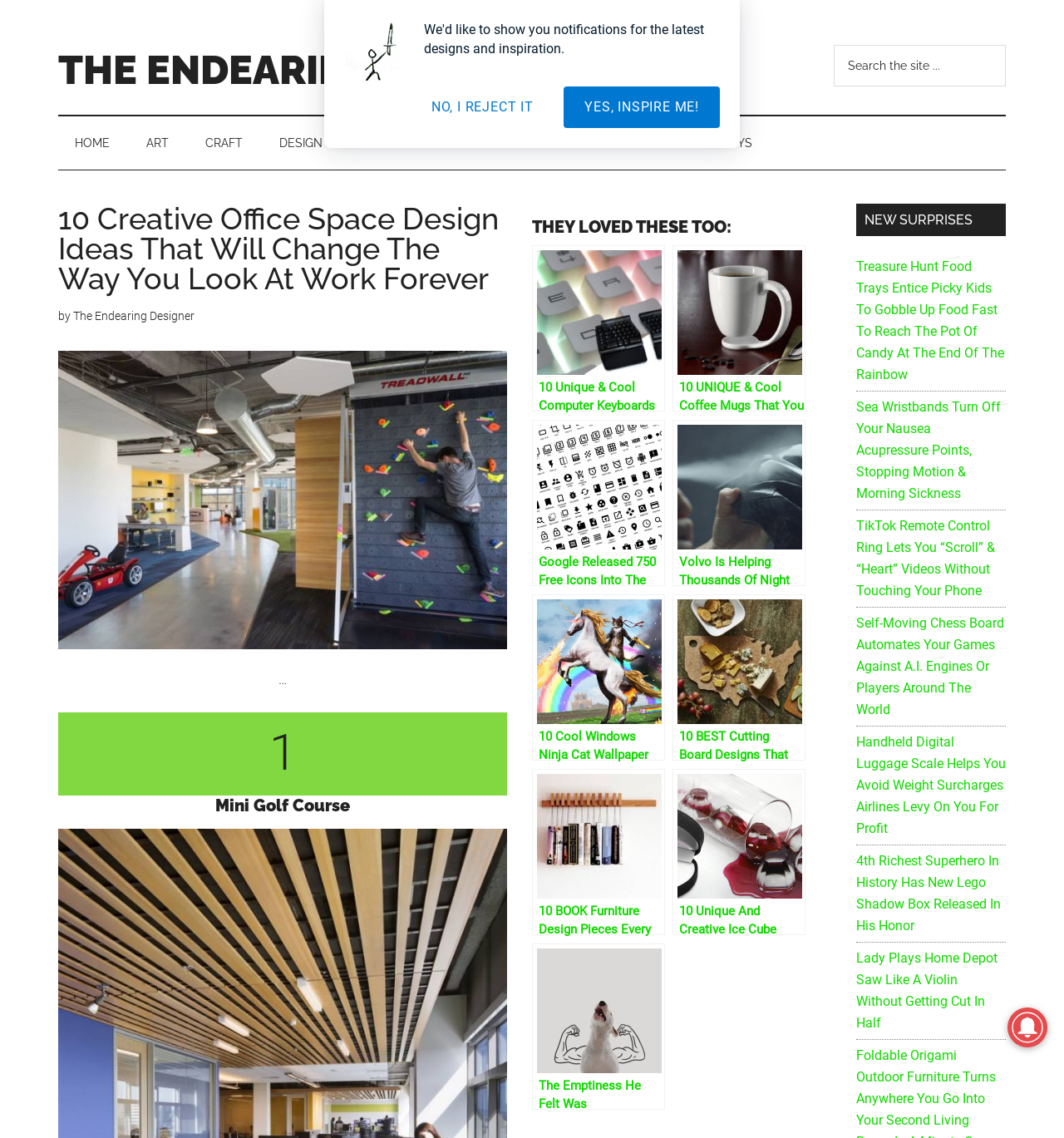Answer the question using only a single word or phrase: 
What is the theme of the office space design ideas?

Creative